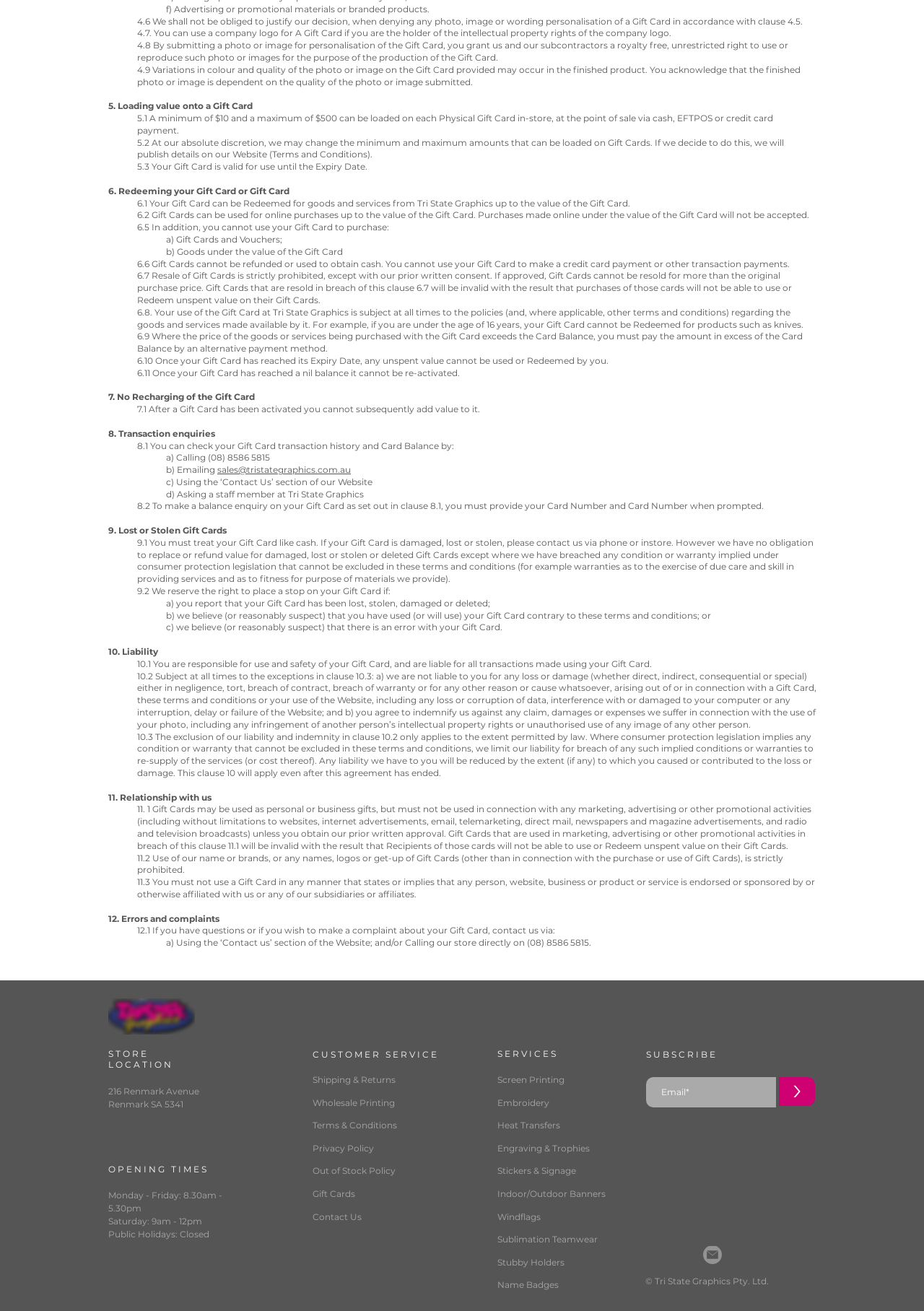Can I use my Gift Card to purchase another Gift Card?
Carefully analyze the image and provide a detailed answer to the question.

According to the webpage, clause 6.5 states that I cannot use my Gift Card to purchase Gift Cards and Vouchers, among other things.